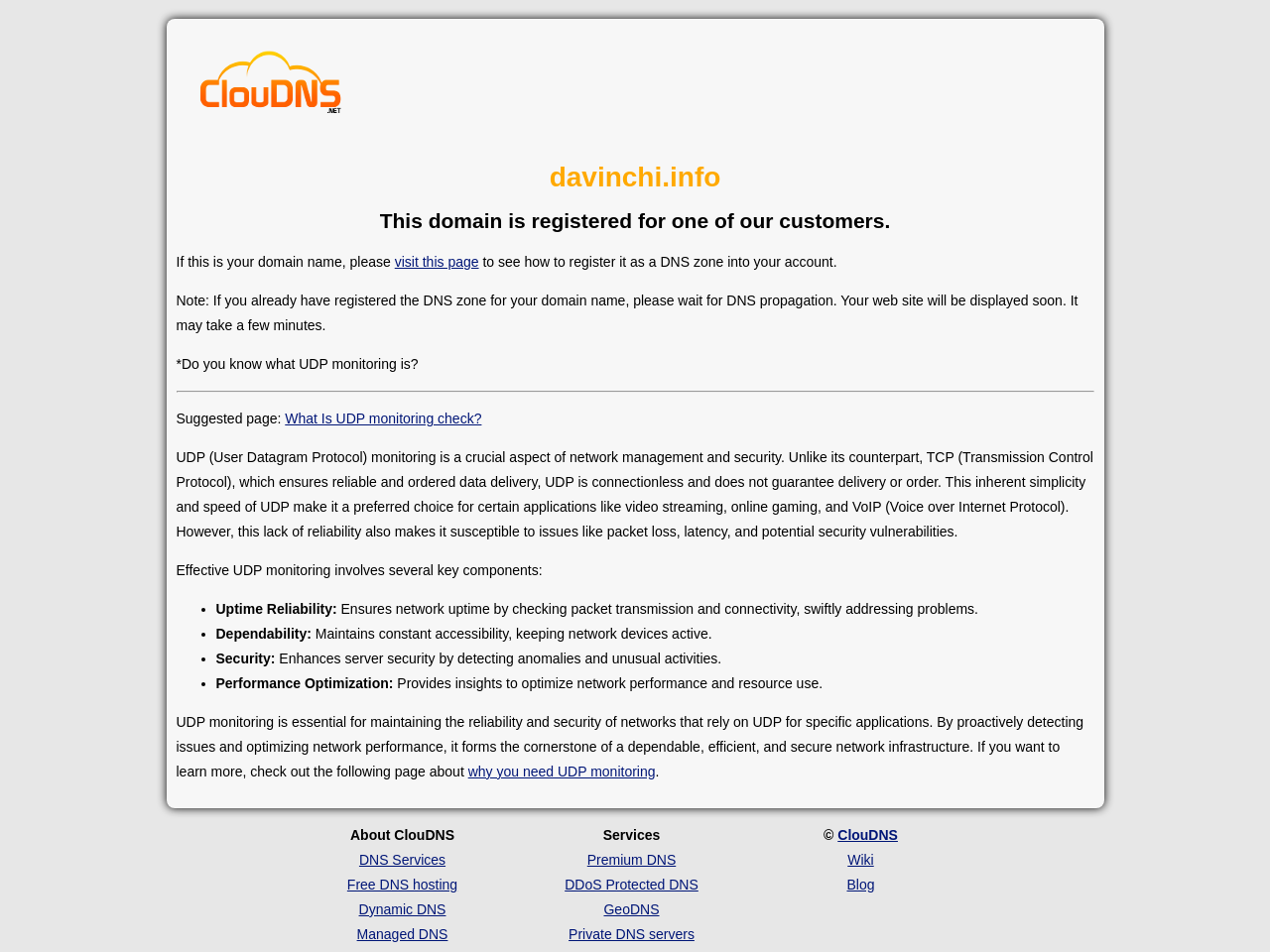Identify the bounding box for the UI element described as: "Private DNS servers". The coordinates should be four float numbers between 0 and 1, i.e., [left, top, right, bottom].

[0.448, 0.973, 0.547, 0.99]